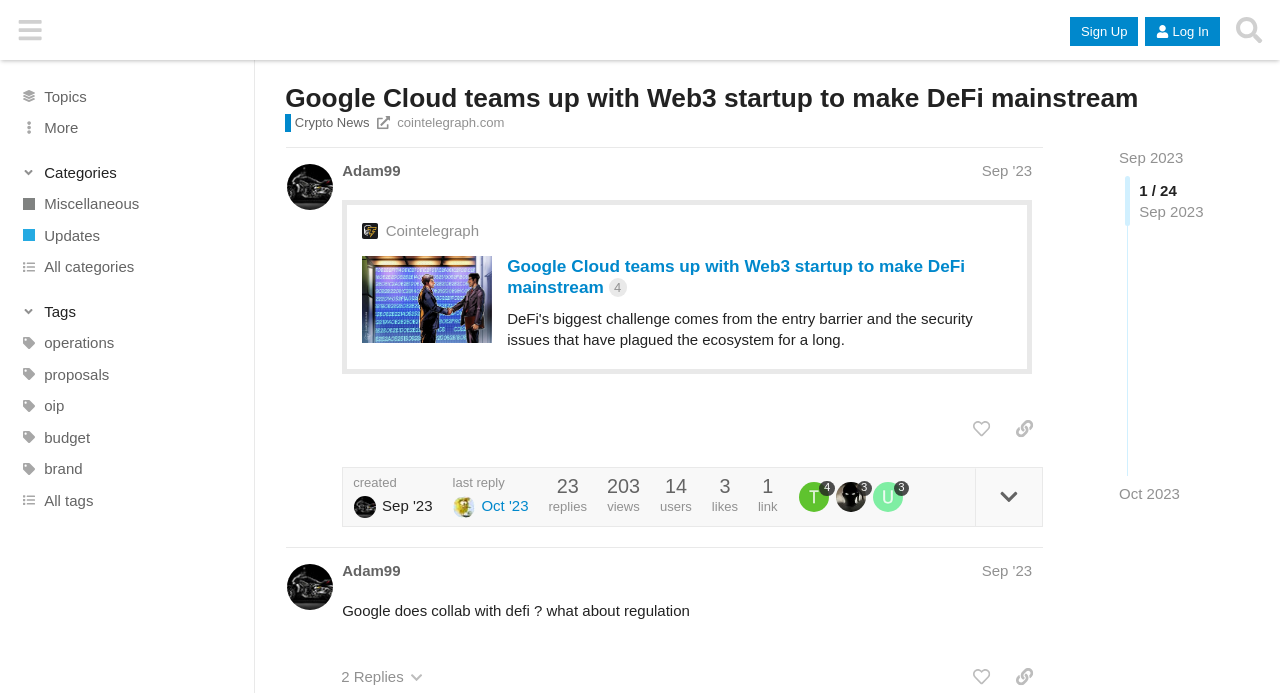Locate the bounding box coordinates of the element that should be clicked to fulfill the instruction: "Click on the 'Topics' link".

[0.0, 0.116, 0.199, 0.161]